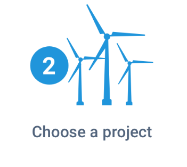Please provide a detailed answer to the question below by examining the image:
What is the purpose of the phrase below the turbines?

The phrase 'Choose a project' is displayed in a clean, modern font below the wind turbines, and its purpose is to invite users to explore various environmental projects that are crucial for carbon offsetting and align with the platform's mission to promote sustainable practices and reduce carbon footprints.